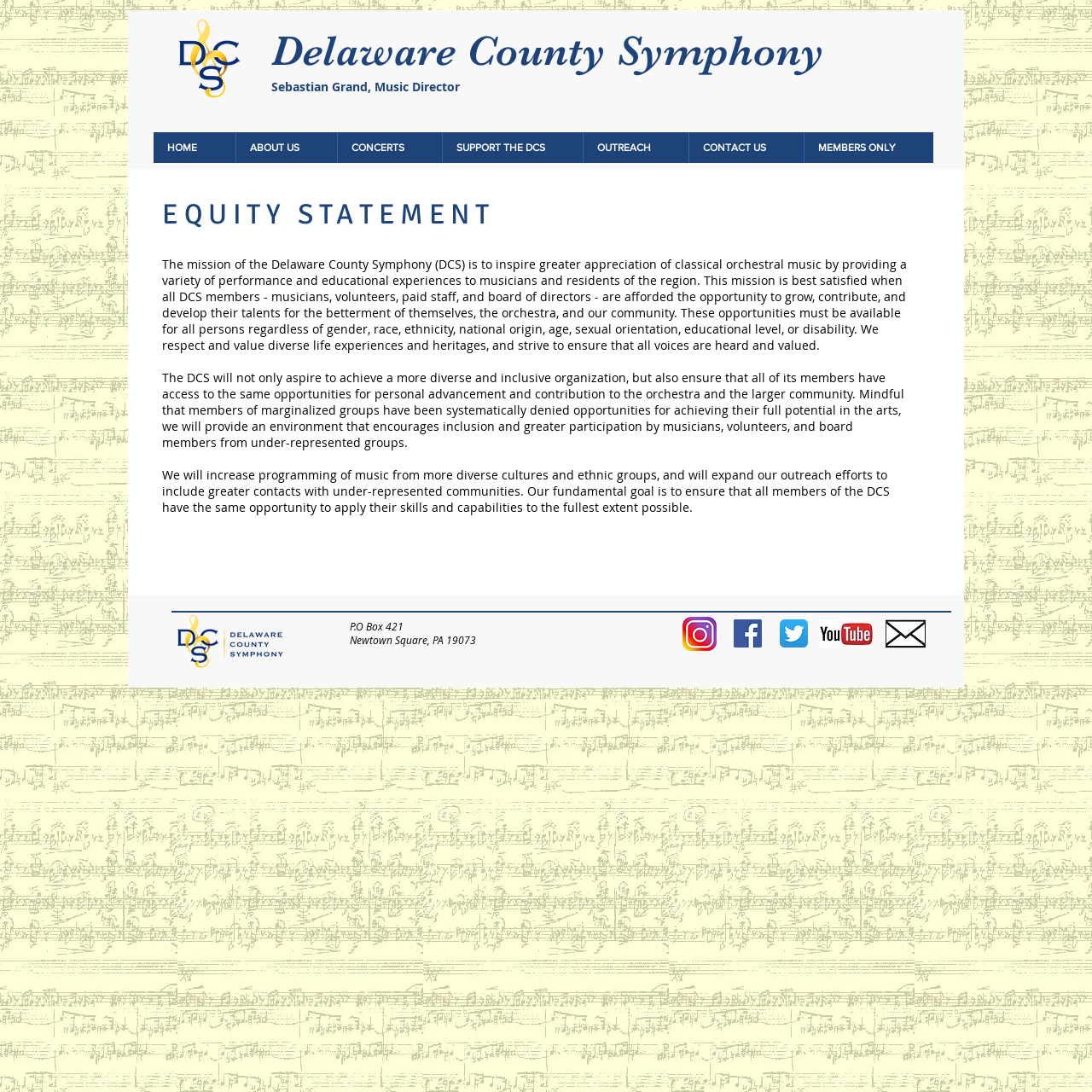Give a detailed explanation of the elements present on the webpage.

The webpage is about the Delaware County Symphony's Equity Statement. At the top, there is a logo image of the Delaware County Symphony, followed by a heading that reads "Delaware County Symphony" and a subheading that mentions the music director, Sebastian Grand. 

Below this, there is a navigation menu with links to different sections of the website, including "HOME", "ABOUT US", "CONCERTS", "SUPPORT THE DCS", "OUTREACH", "CONTACT US", and "MEMBERS ONLY". 

The main content of the page is divided into three sections. The first section has a heading that reads "EQUITY STATEMENT" and a long paragraph of text that outlines the mission of the Delaware County Symphony to inspire appreciation of classical orchestral music and provide opportunities for musicians and residents of the region. The text also emphasizes the importance of diversity, inclusion, and equal opportunities for all members.

The second section continues the equity statement, discussing the orchestra's commitment to providing an environment that encourages inclusion and greater participation by under-represented groups. The third section further elaborates on the orchestra's goals, including increasing programming of music from diverse cultures and expanding outreach efforts to under-represented communities.

At the bottom of the page, there is a section with contact information, including a mailing address and links to social media platforms such as Instagram, Facebook, Twitter, and YouTube. There is also a small logo image of the Delaware County Symphony.